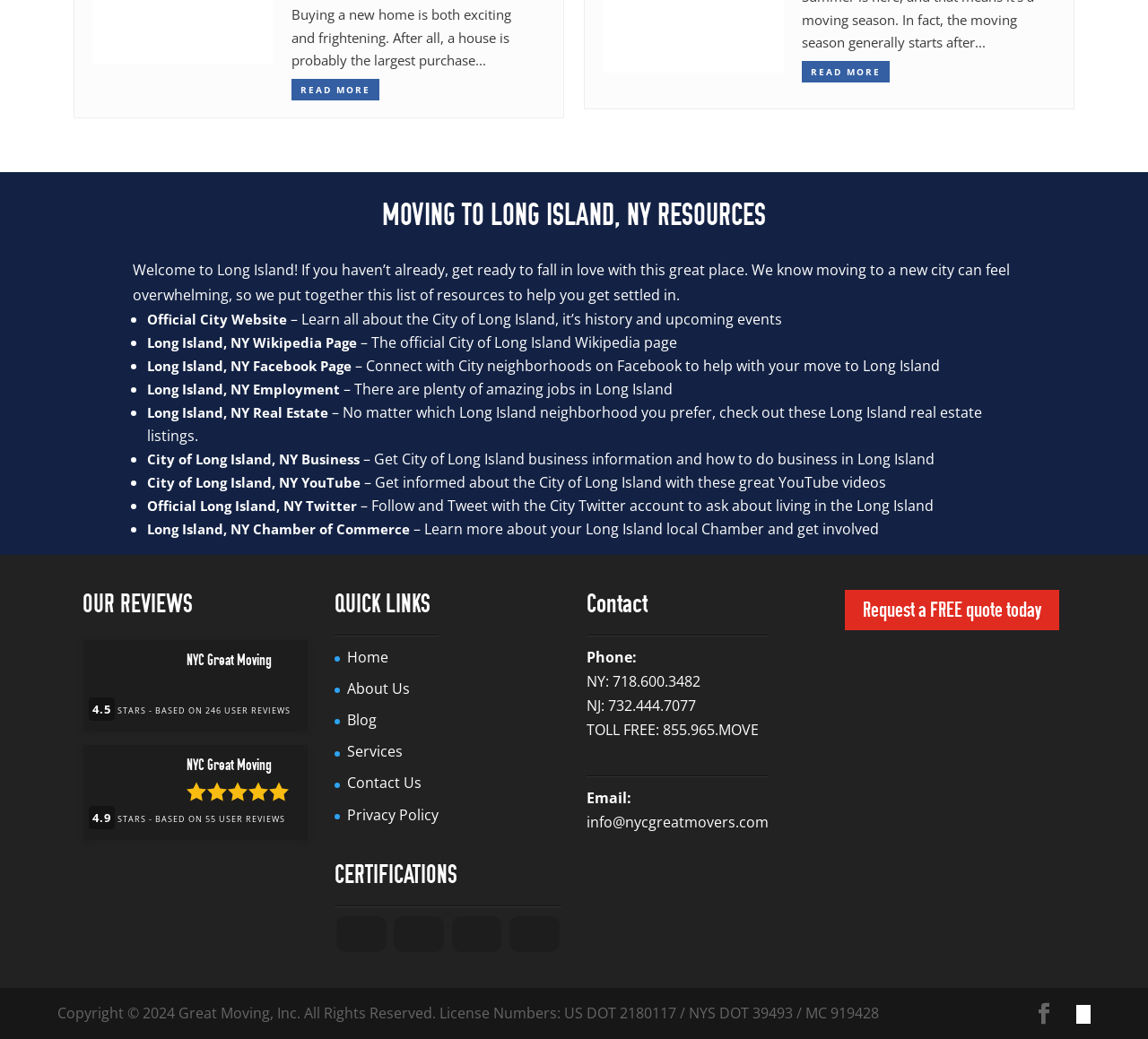Indicate the bounding box coordinates of the element that must be clicked to execute the instruction: "Request a FREE quote today". The coordinates should be given as four float numbers between 0 and 1, i.e., [left, top, right, bottom].

[0.736, 0.567, 0.923, 0.606]